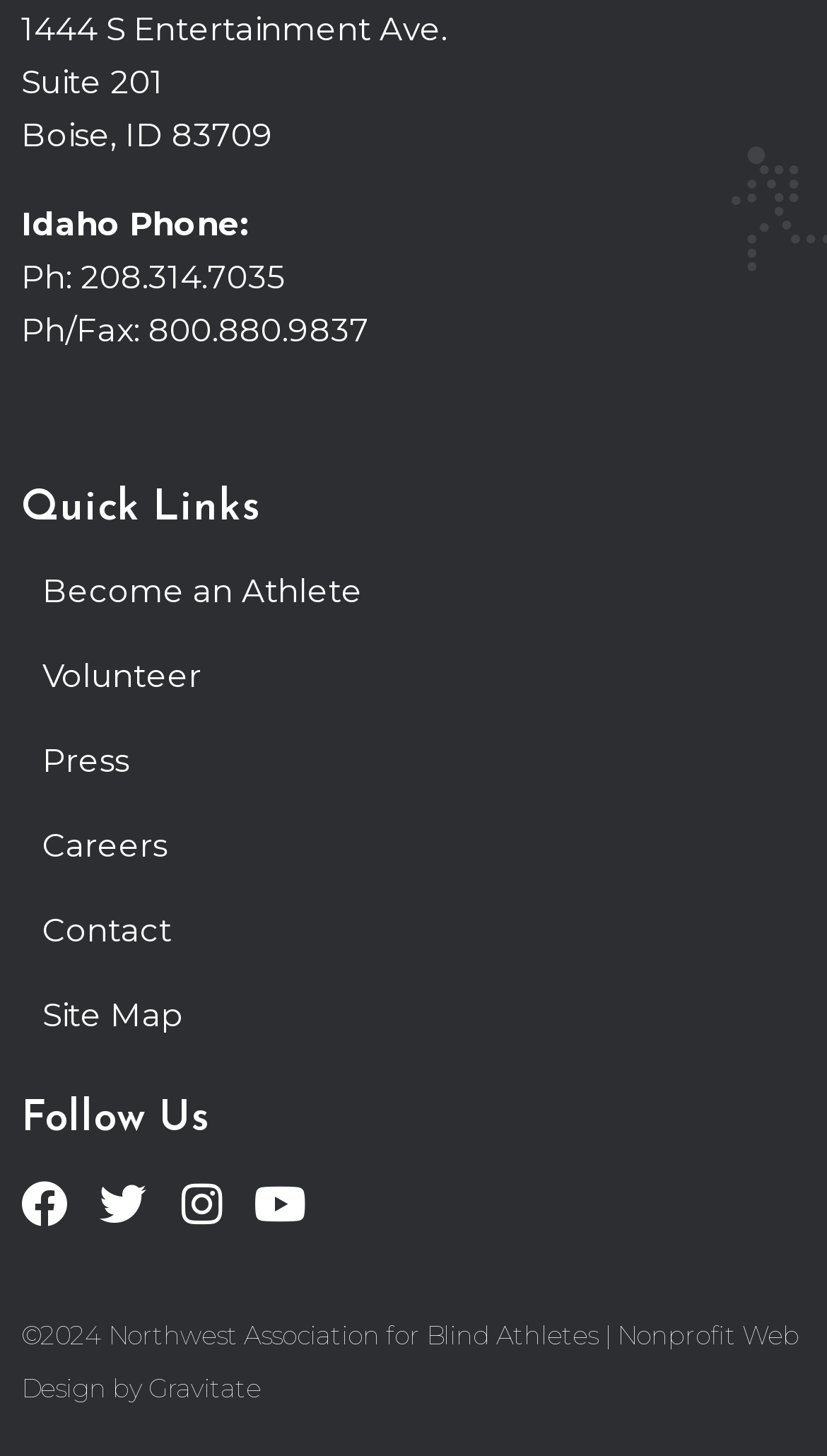Please pinpoint the bounding box coordinates for the region I should click to adhere to this instruction: "View Privacy Policy".

[0.026, 0.546, 0.226, 0.582]